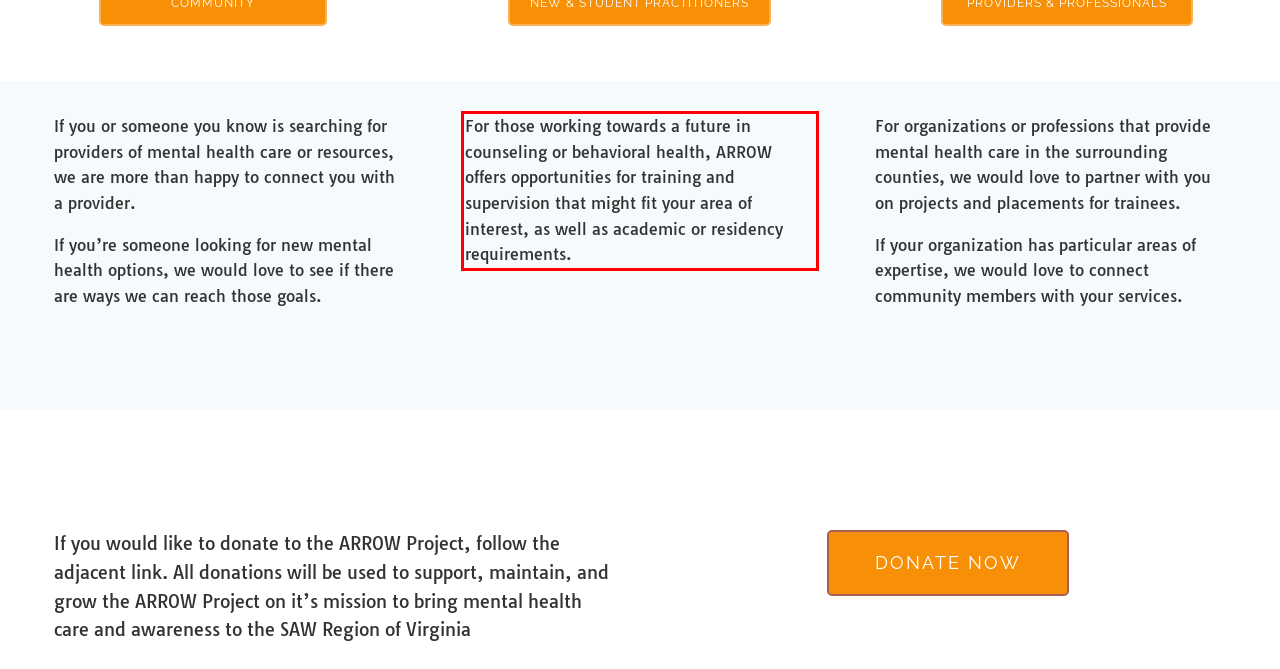Please look at the screenshot provided and find the red bounding box. Extract the text content contained within this bounding box.

For those working towards a future in counseling or behavioral health, ARROW offers opportunities for training and supervision that might fit your area of interest, as well as academic or residency requirements.